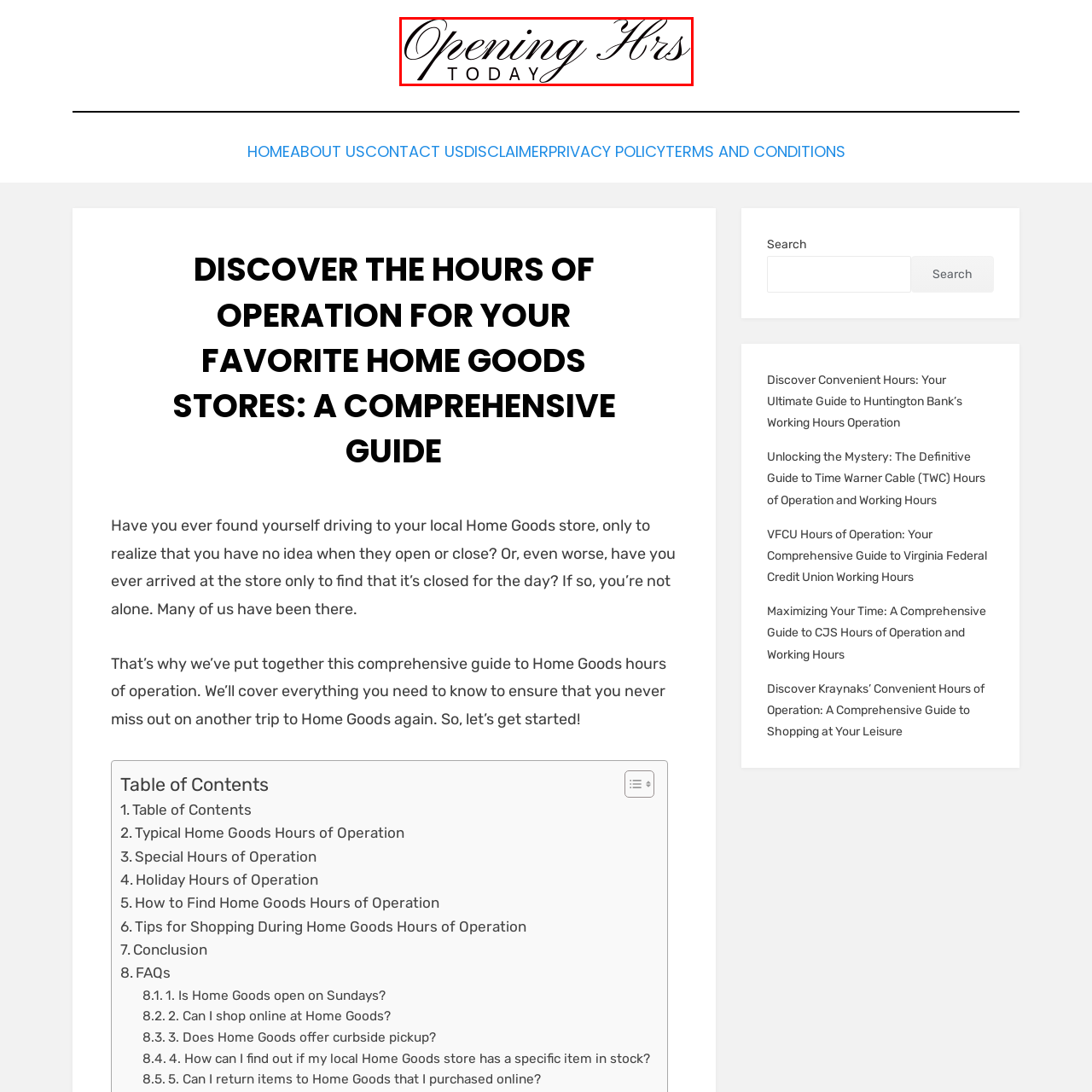Provide an in-depth description of the image within the red bounding box.

The image features the elegant text "Opening Hrs TODAY" rendered in a sophisticated font, emphasizing the importance of knowing the operational hours of businesses, particularly home goods stores. Positioned centrally, the phrase serves as a visual focal point that conveys urgency and relevance, inviting viewers to explore more about the current opening hours. This graphical element complements the overarching theme of the webpage, which focuses on providing essential information for shoppers to avoid any inconvenience related to store hours.